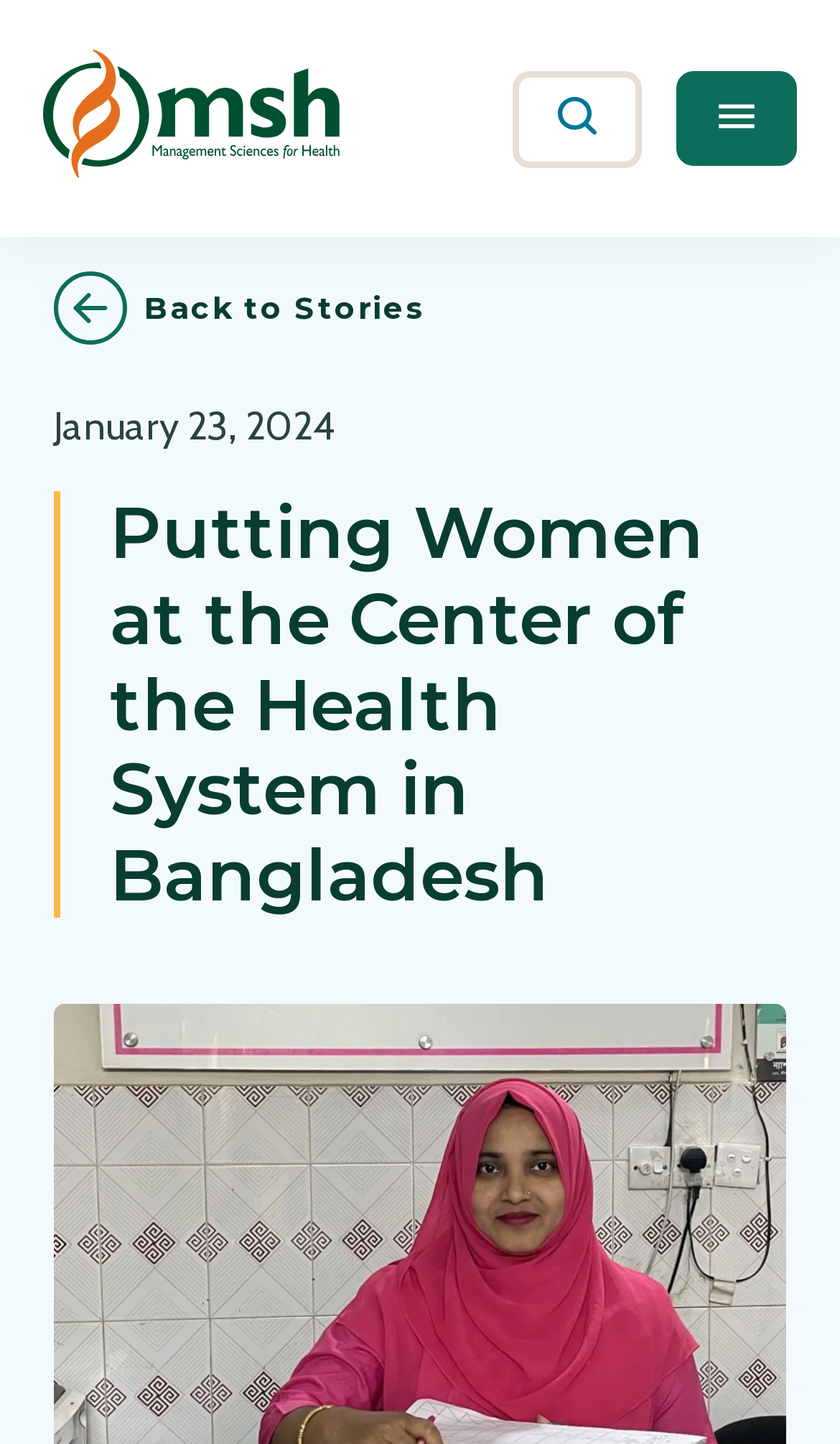What is the link below the logo?
Please provide a detailed and thorough answer to the question.

The link below the logo is a text link with the text 'Back to Stories', and it is located inside a link element, indicating that it is a clickable link that takes the user back to a stories page.